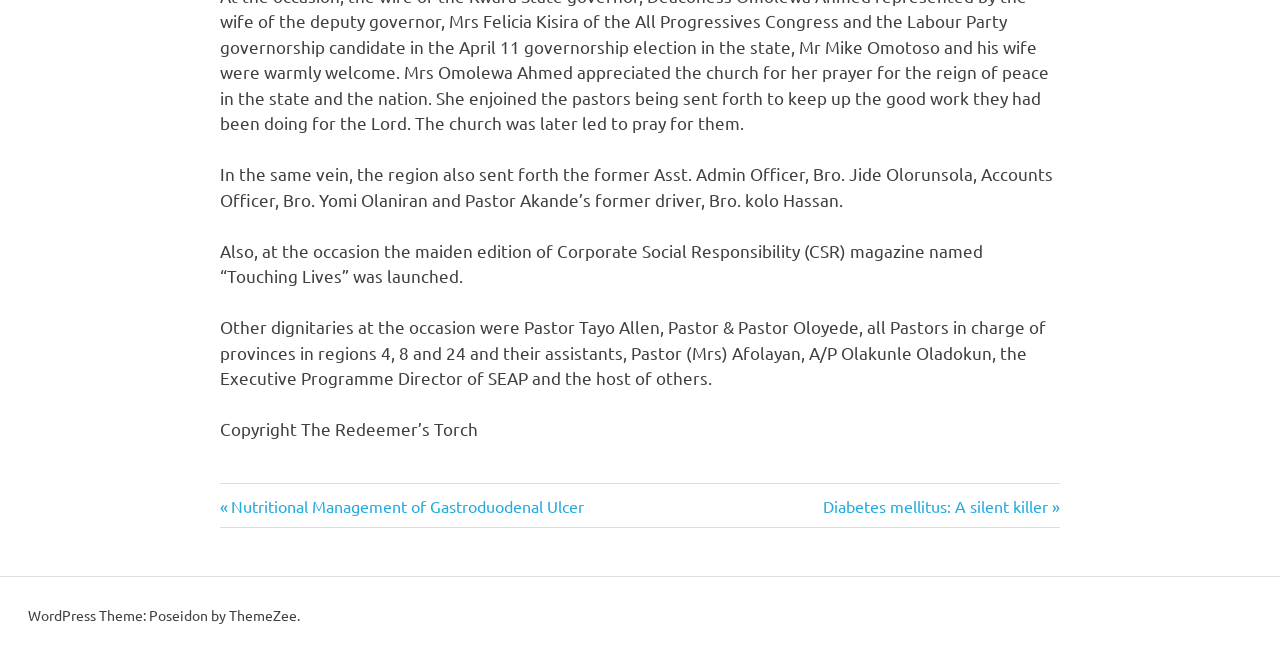Please reply to the following question using a single word or phrase: 
What is the name of the magazine launched at the occasion?

Touching Lives